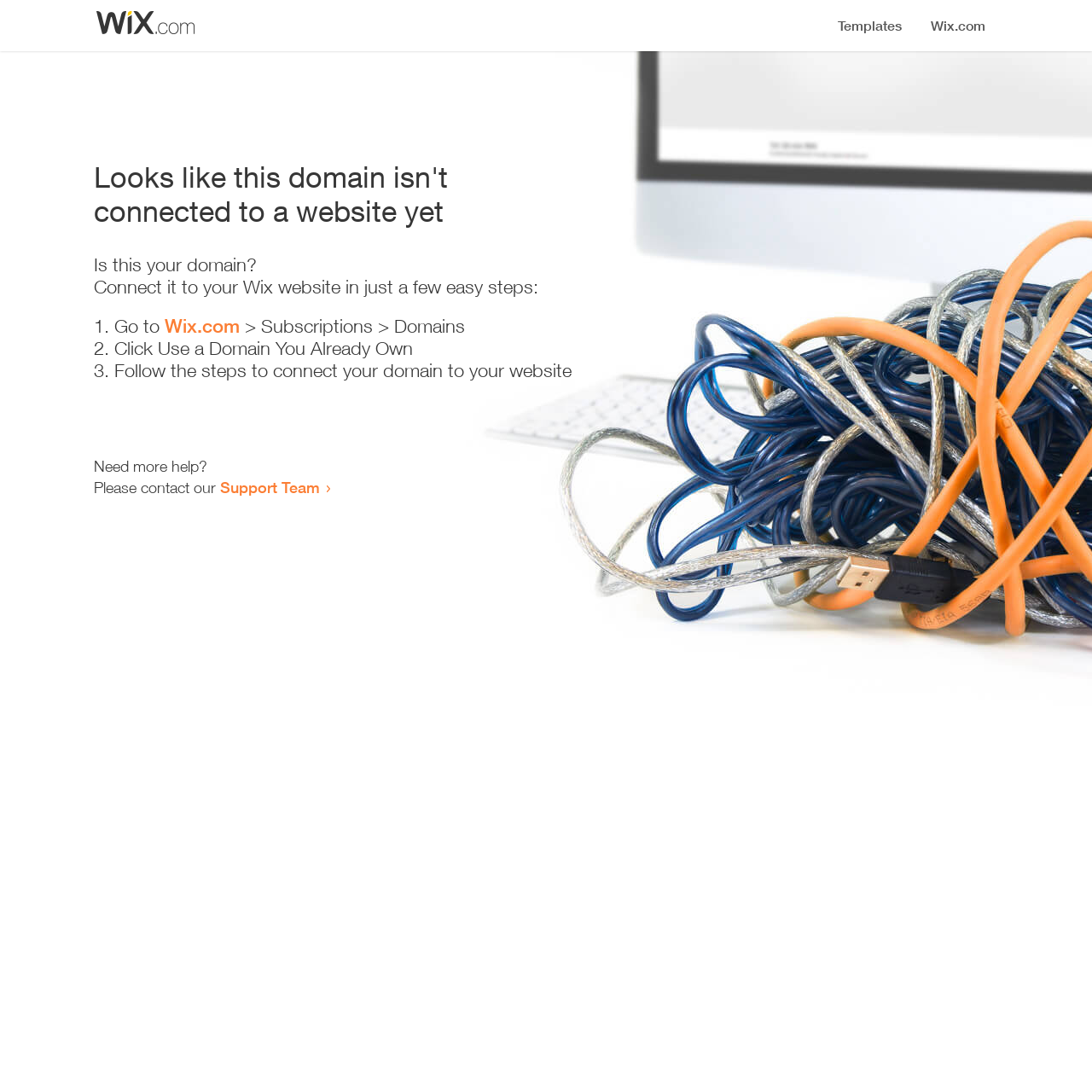Carefully observe the image and respond to the question with a detailed answer:
What is the current status of the domain?

The webpage indicates that the domain is not connected to a website yet, as stated in the heading 'Looks like this domain isn't connected to a website yet'.